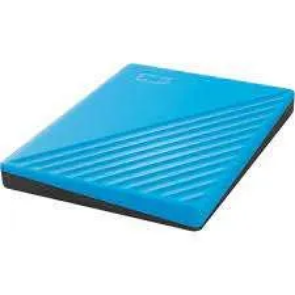Provide your answer in one word or a succinct phrase for the question: 
What type of USB compliance does the WD My Passport external hard drive have?

USB 3.0